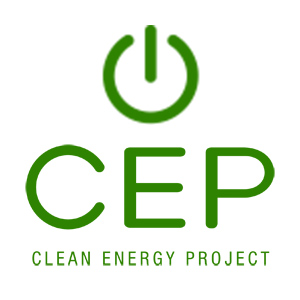What is the full name of the organization below the acronym 'CEP'?
Please provide a comprehensive answer based on the information in the image.

The full name 'CLEAN ENERGY PROJECT' is presented in a clear, green font below the acronym 'CEP', which reinforces the organization's identity and mission.